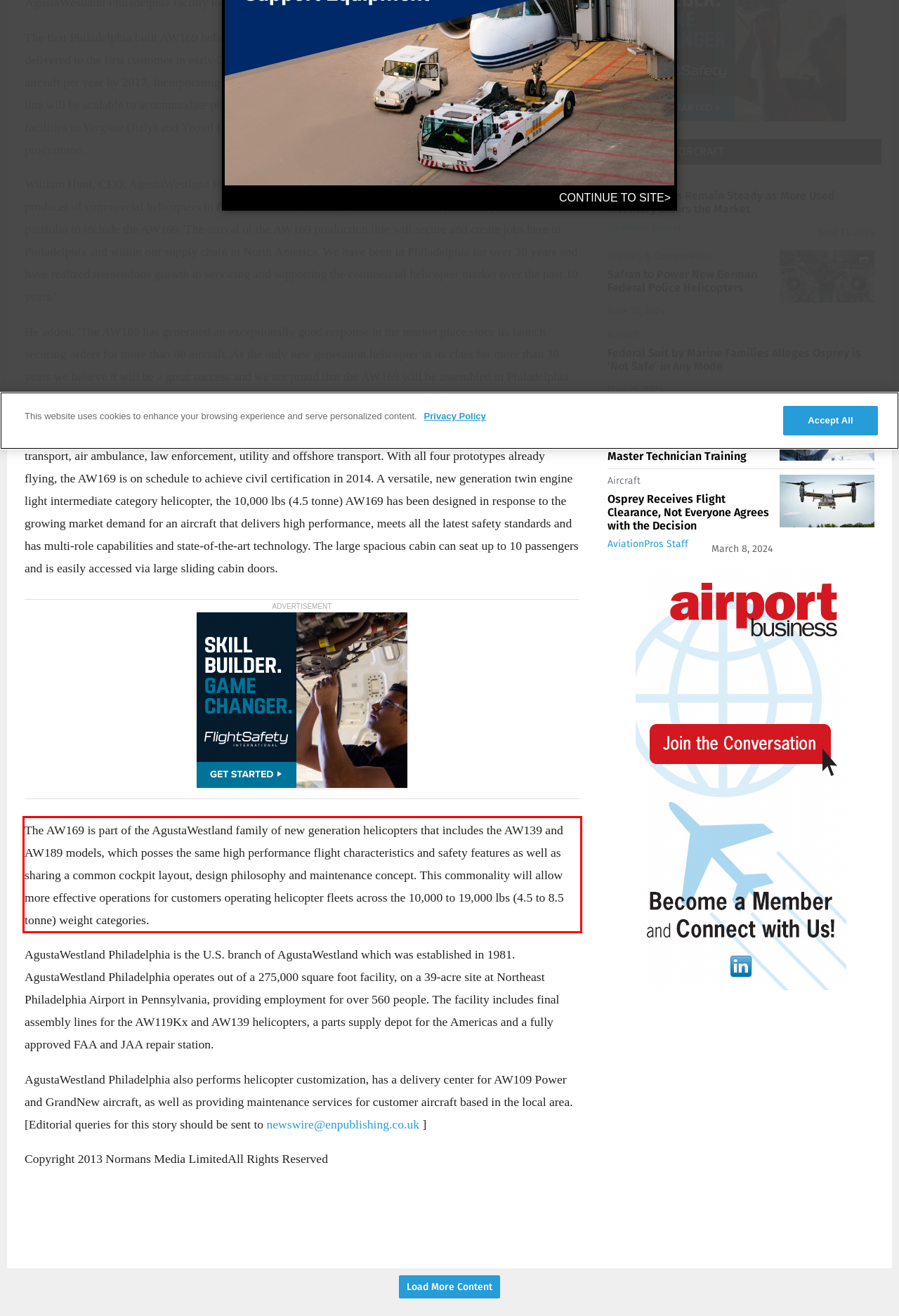Using the provided webpage screenshot, recognize the text content in the area marked by the red bounding box.

The AW169 is part of the AgustaWestland family of new generation helicopters that includes the AW139 and AW189 models, which posses the same high performance flight characteristics and safety features as well as sharing a common cockpit layout, design philosophy and maintenance concept. This commonality will allow more effective operations for customers operating helicopter fleets across the 10,000 to 19,000 lbs (4.5 to 8.5 tonne) weight categories.